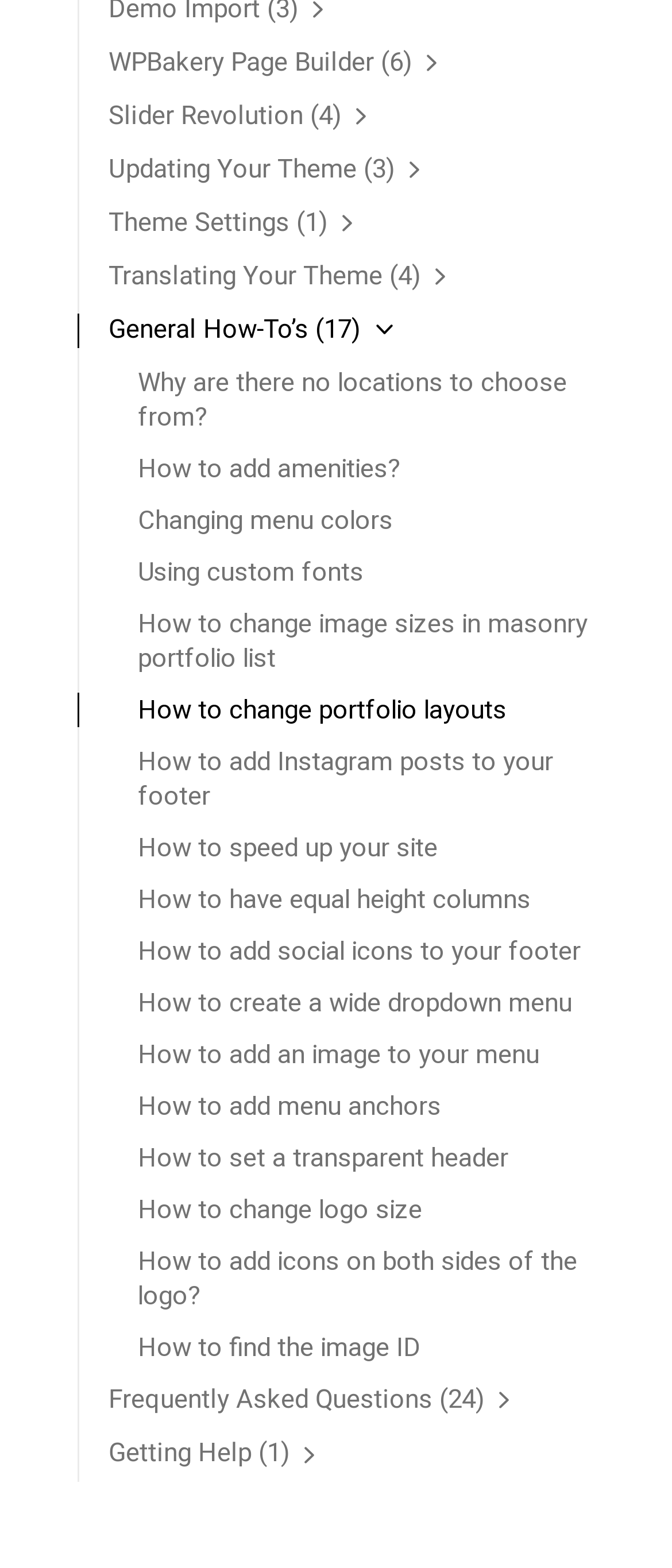Refer to the screenshot and give an in-depth answer to this question: What is the topic of the first FAQ listed on the webpage?

The first FAQ listed on the webpage is titled 'Why are there no locations to choose from?', which is indicated by the heading element with the text 'Why are there no locations to choose from?' and its corresponding link element.